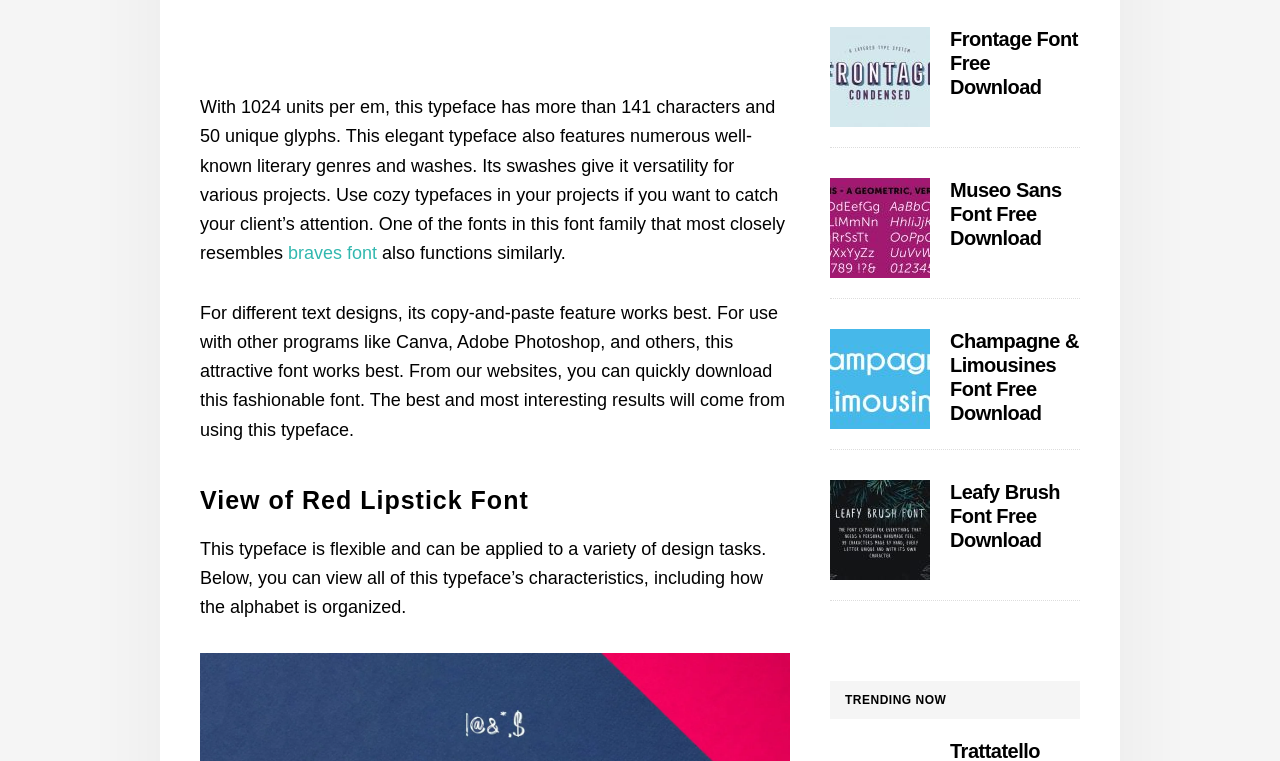Extract the bounding box coordinates for the UI element described by the text: "Frontage Font Free Download". The coordinates should be in the form of [left, top, right, bottom] with values between 0 and 1.

[0.742, 0.036, 0.842, 0.128]